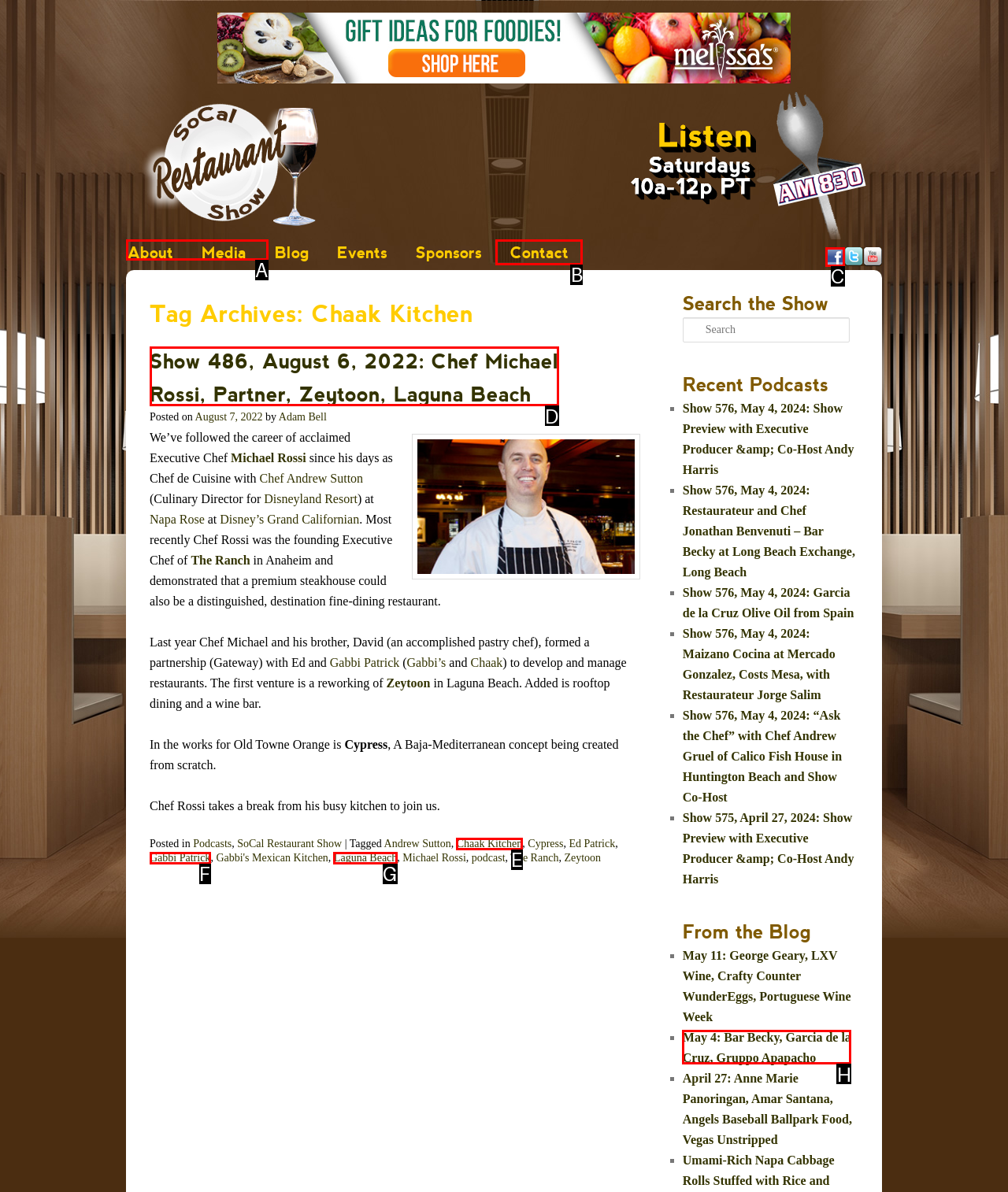Based on the given description: Chaak Kitchen, determine which HTML element is the best match. Respond with the letter of the chosen option.

E